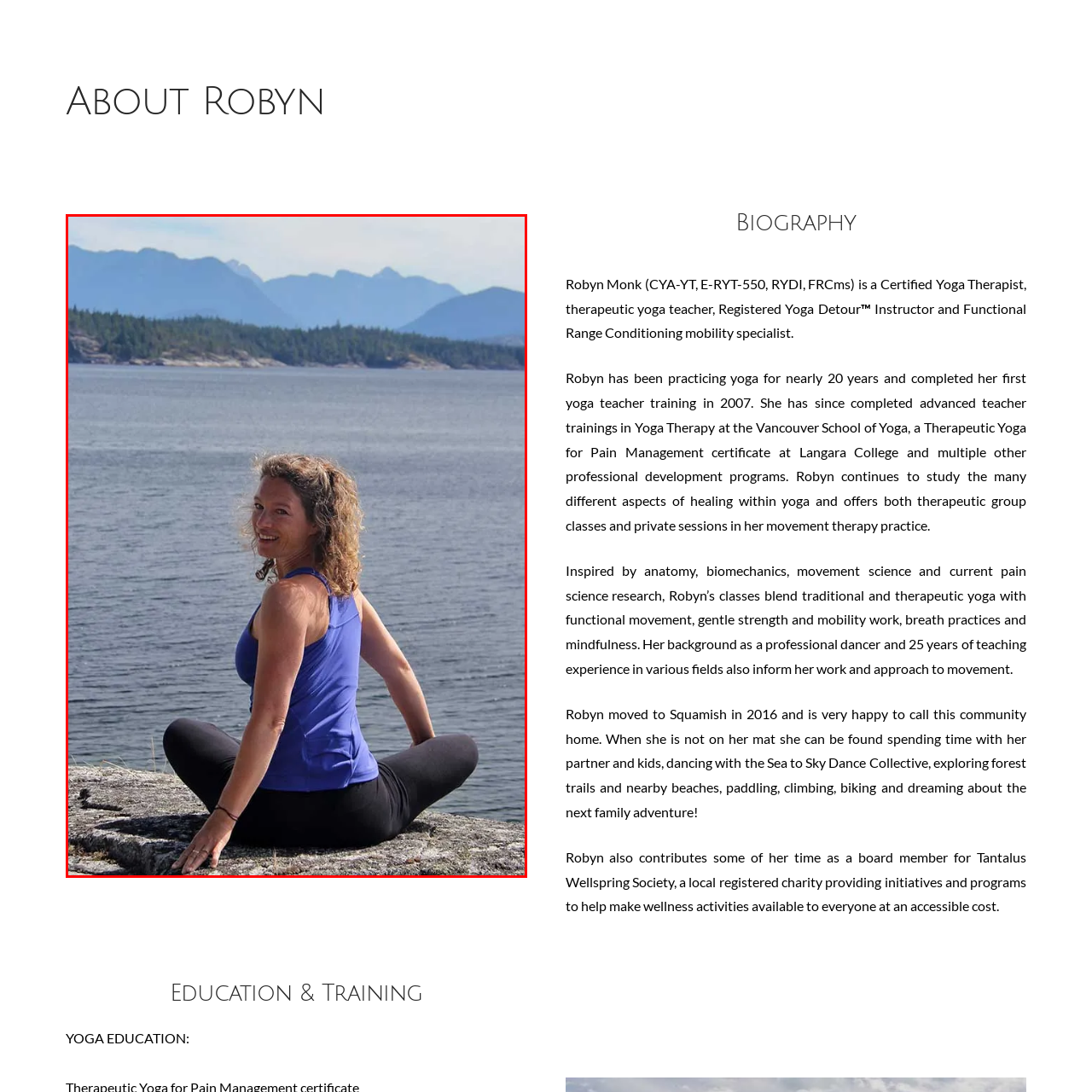What is the background of the image?
Carefully look at the image inside the red bounding box and answer the question in a detailed manner using the visual details present.

The image features a serene outdoor setting, with the woman positioned against a stunning backdrop of calm waters and distant mountainous landscapes, creating a sense of tranquility and connection with nature.